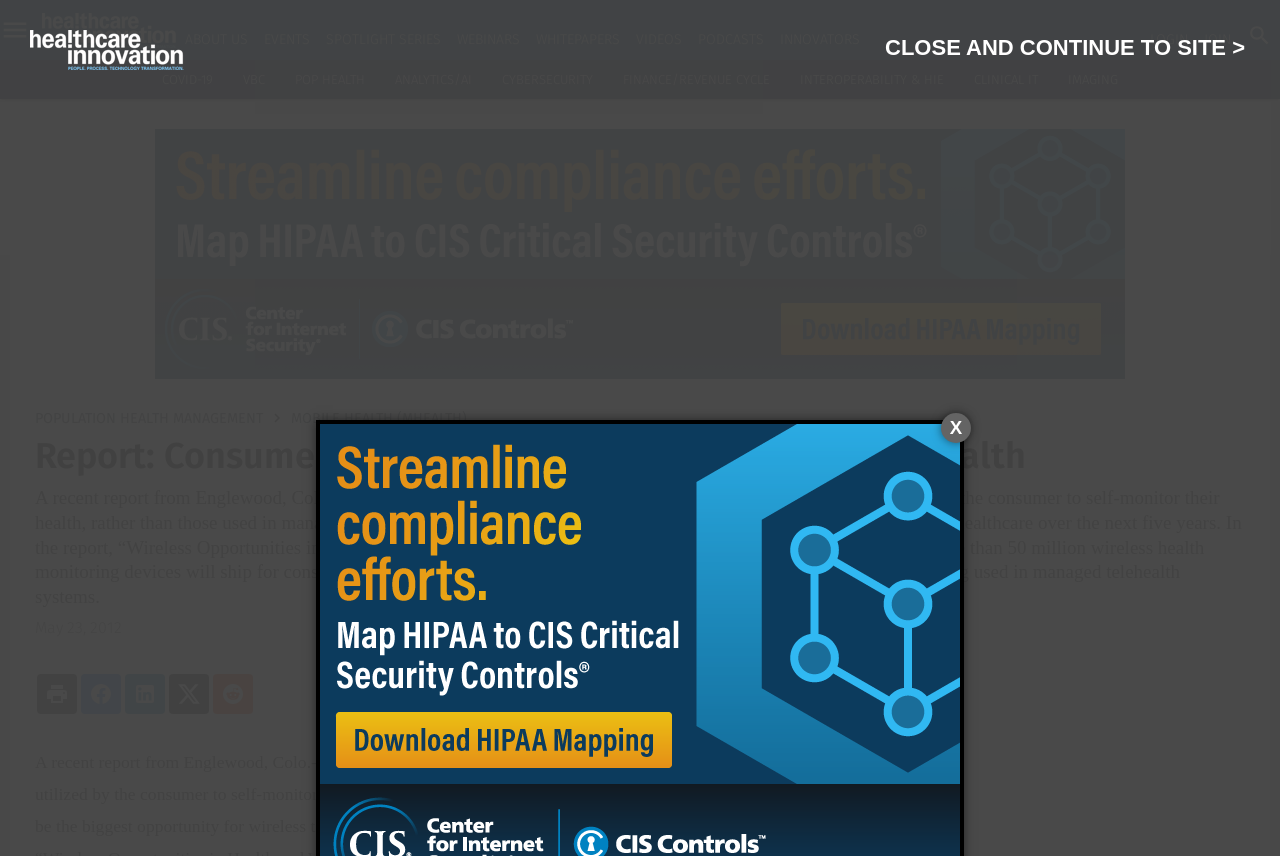Extract the bounding box coordinates for the described element: "Policy & Value-Based Care". The coordinates should be represented as four float numbers between 0 and 1: [left, top, right, bottom].

[0.0, 0.237, 0.025, 0.277]